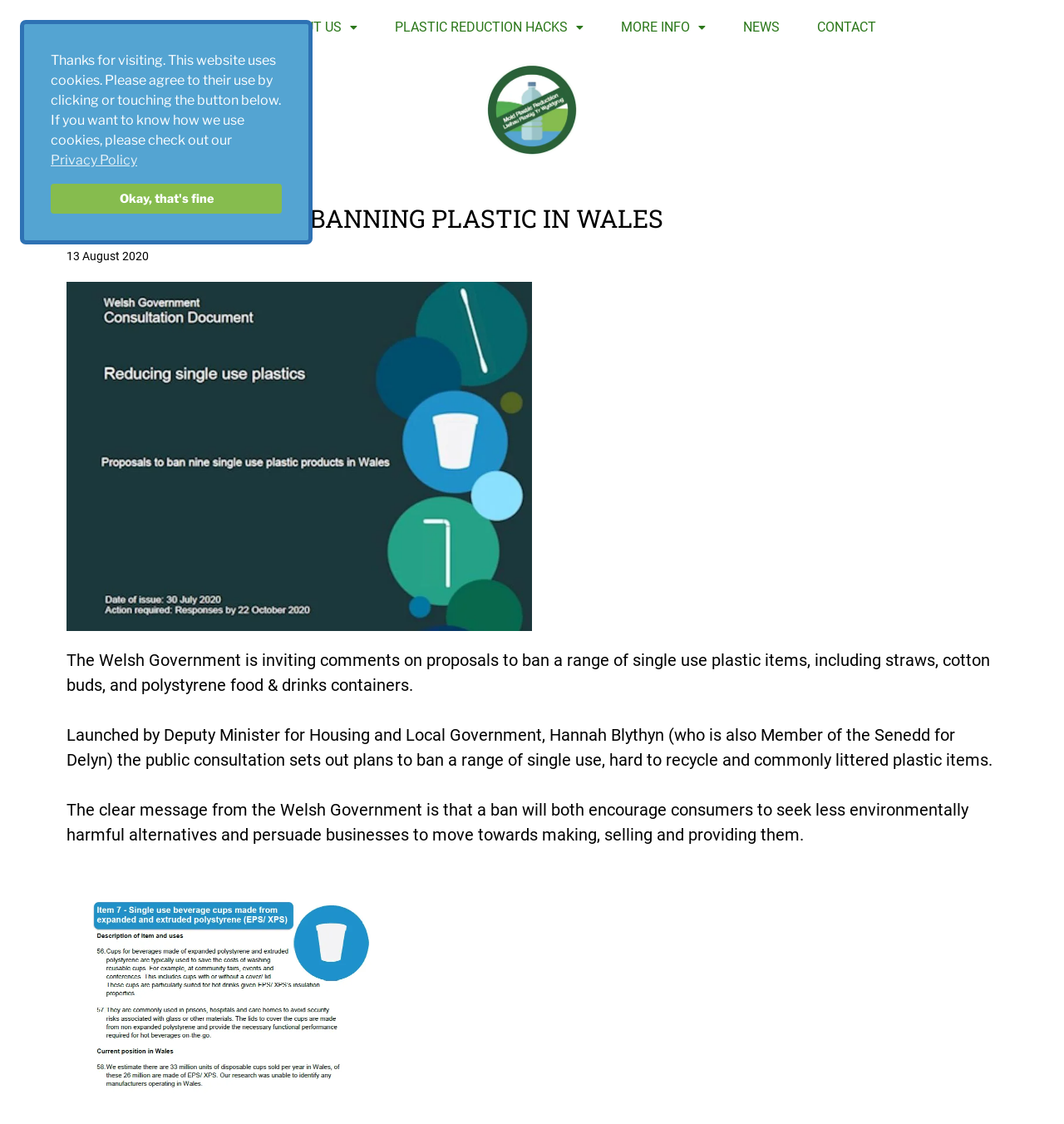Please provide a short answer using a single word or phrase for the question:
When was the consultation launched?

13 August 2020